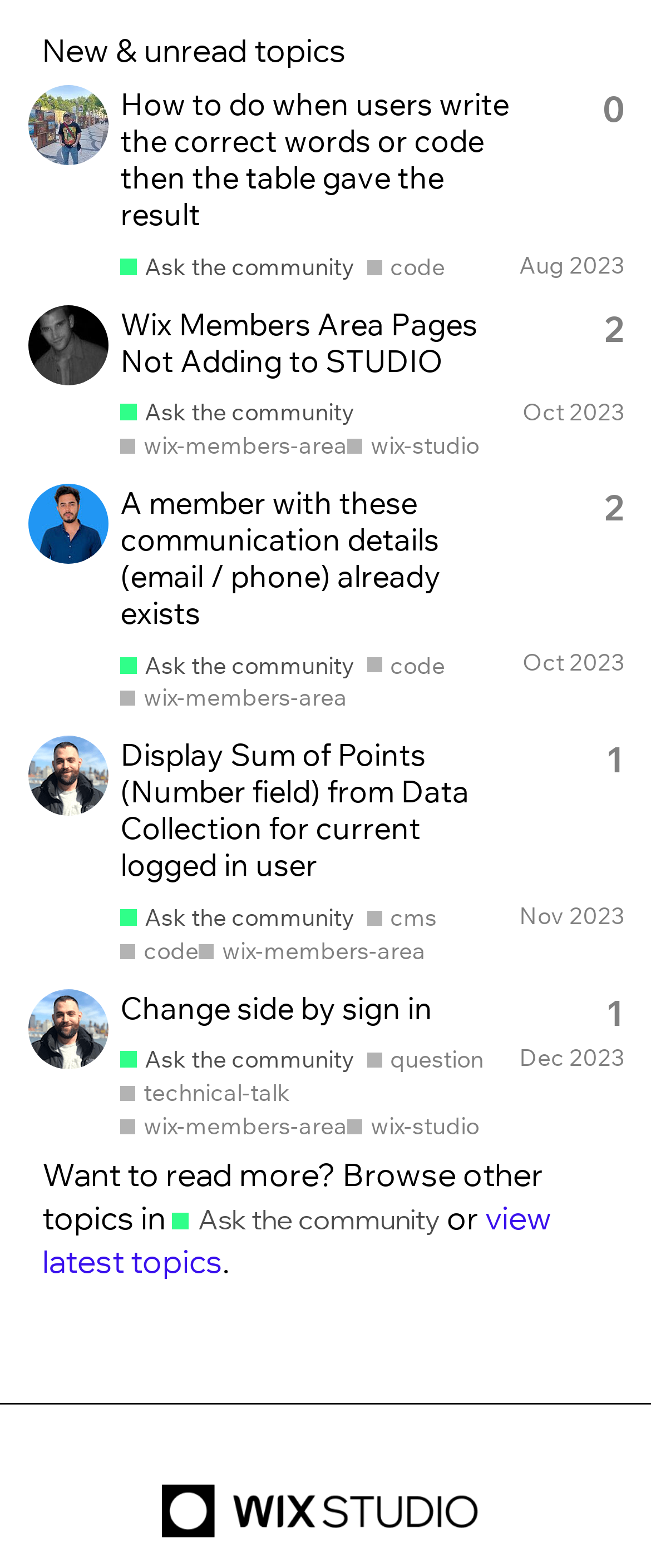Identify the bounding box coordinates of the clickable region required to complete the instruction: "Click on 'Managing Your Account'". The coordinates should be given as four float numbers within the range of 0 and 1, i.e., [left, top, right, bottom].

None